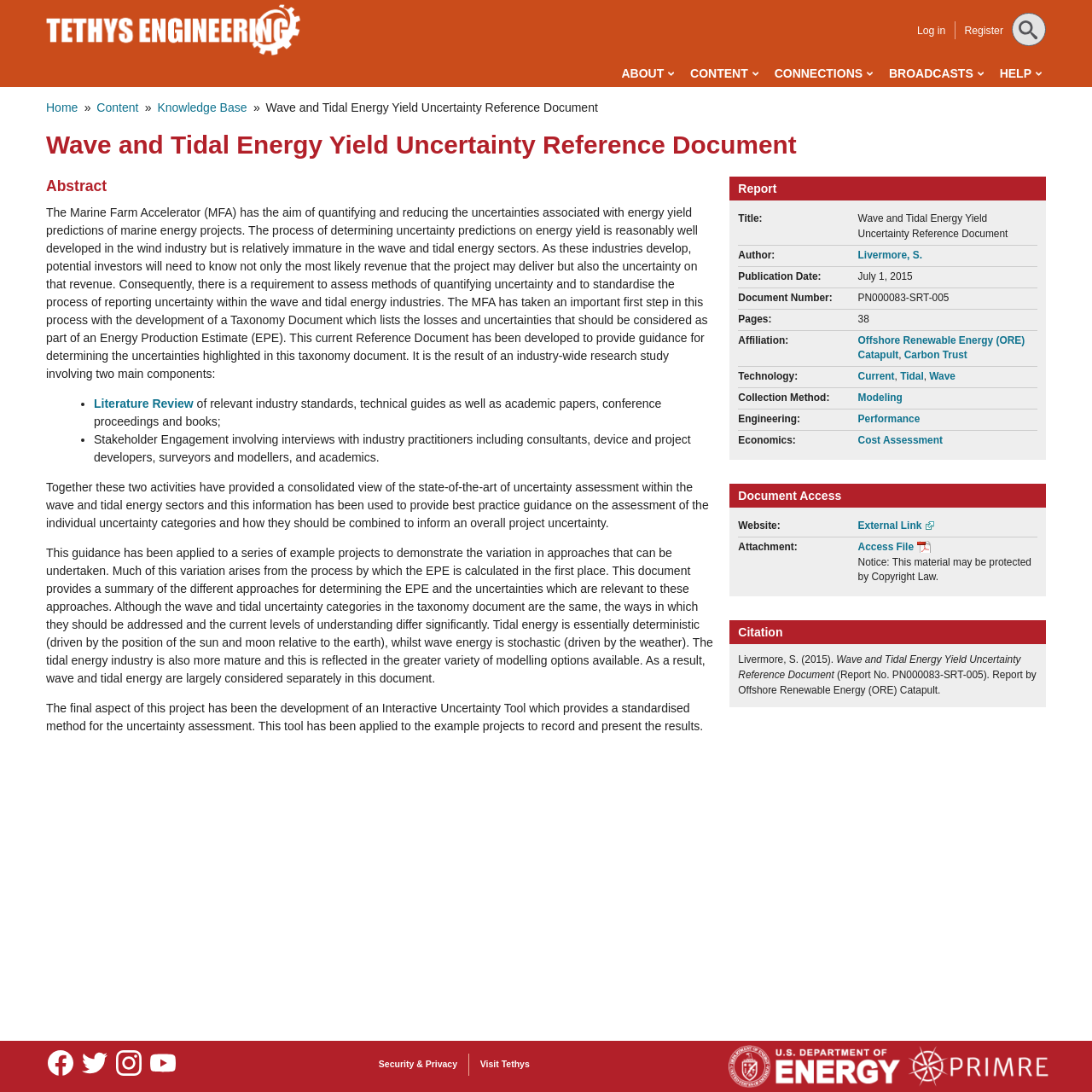What is the purpose of the Marine Farm Accelerator (MFA)?
Answer the question using a single word or phrase, according to the image.

Quantifying and reducing uncertainties associated with energy yield predictions